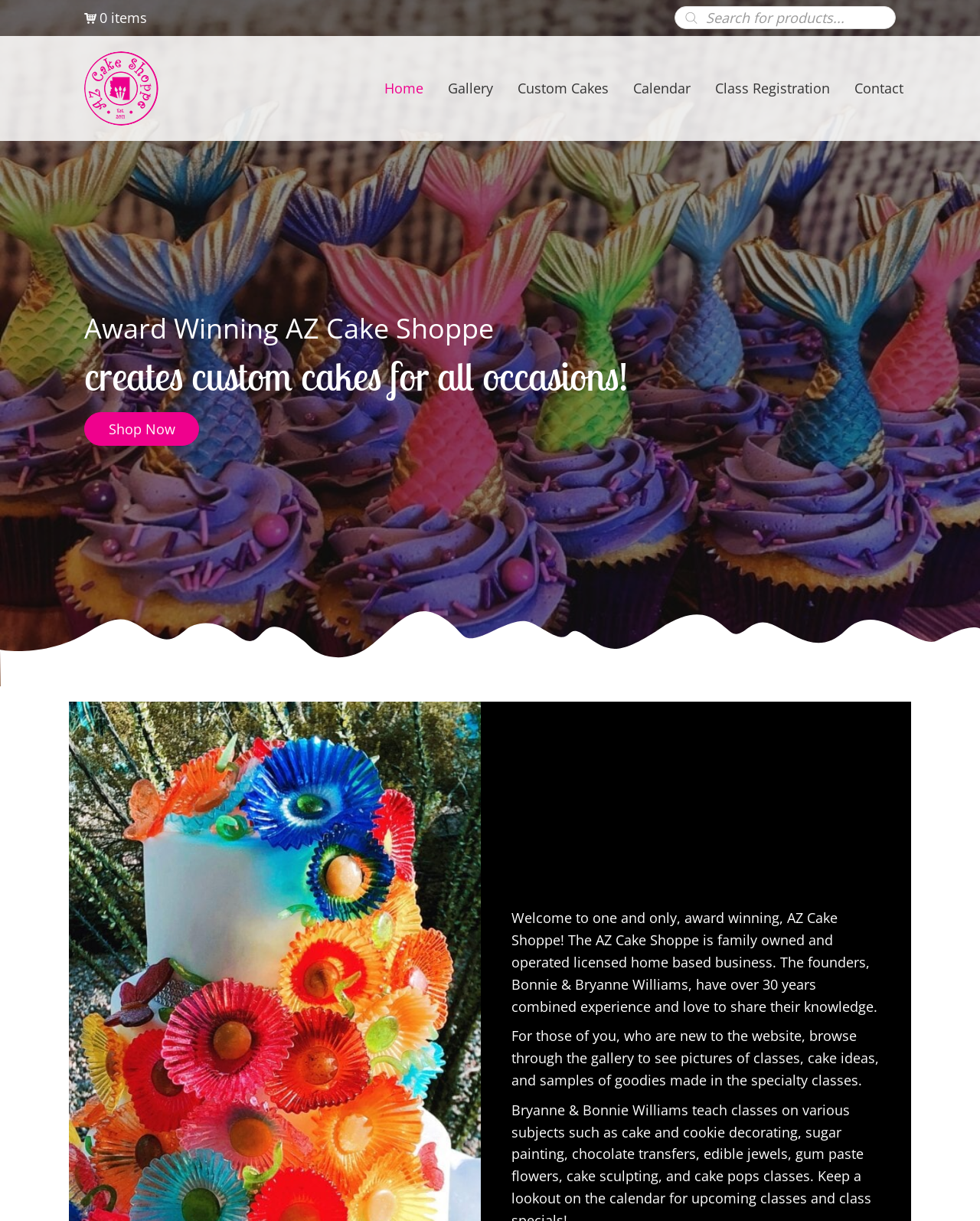Give a succinct answer to this question in a single word or phrase: 
What is the purpose of the search box?

Products search